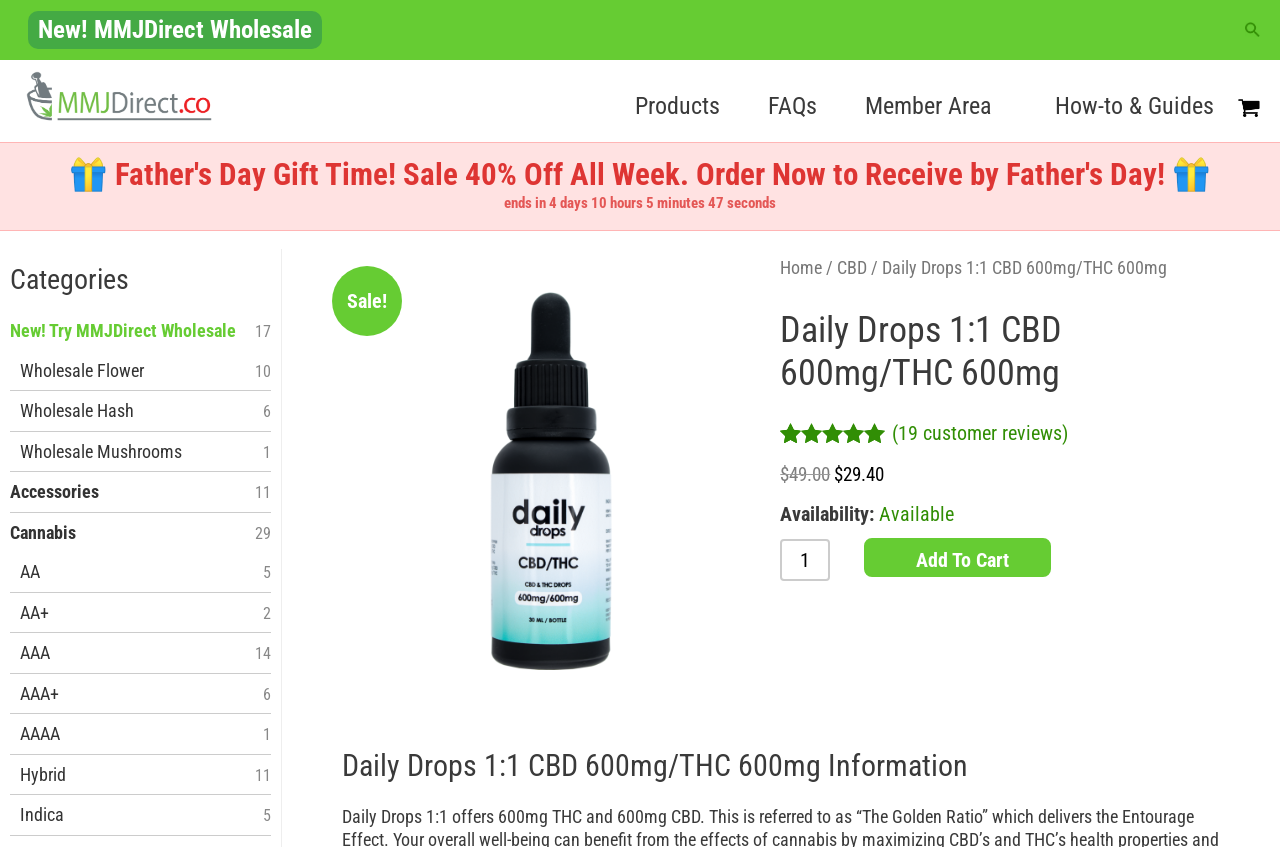Please find and report the bounding box coordinates of the element to click in order to perform the following action: "Go to the wholesale page". The coordinates should be expressed as four float numbers between 0 and 1, in the format [left, top, right, bottom].

[0.477, 0.083, 0.581, 0.168]